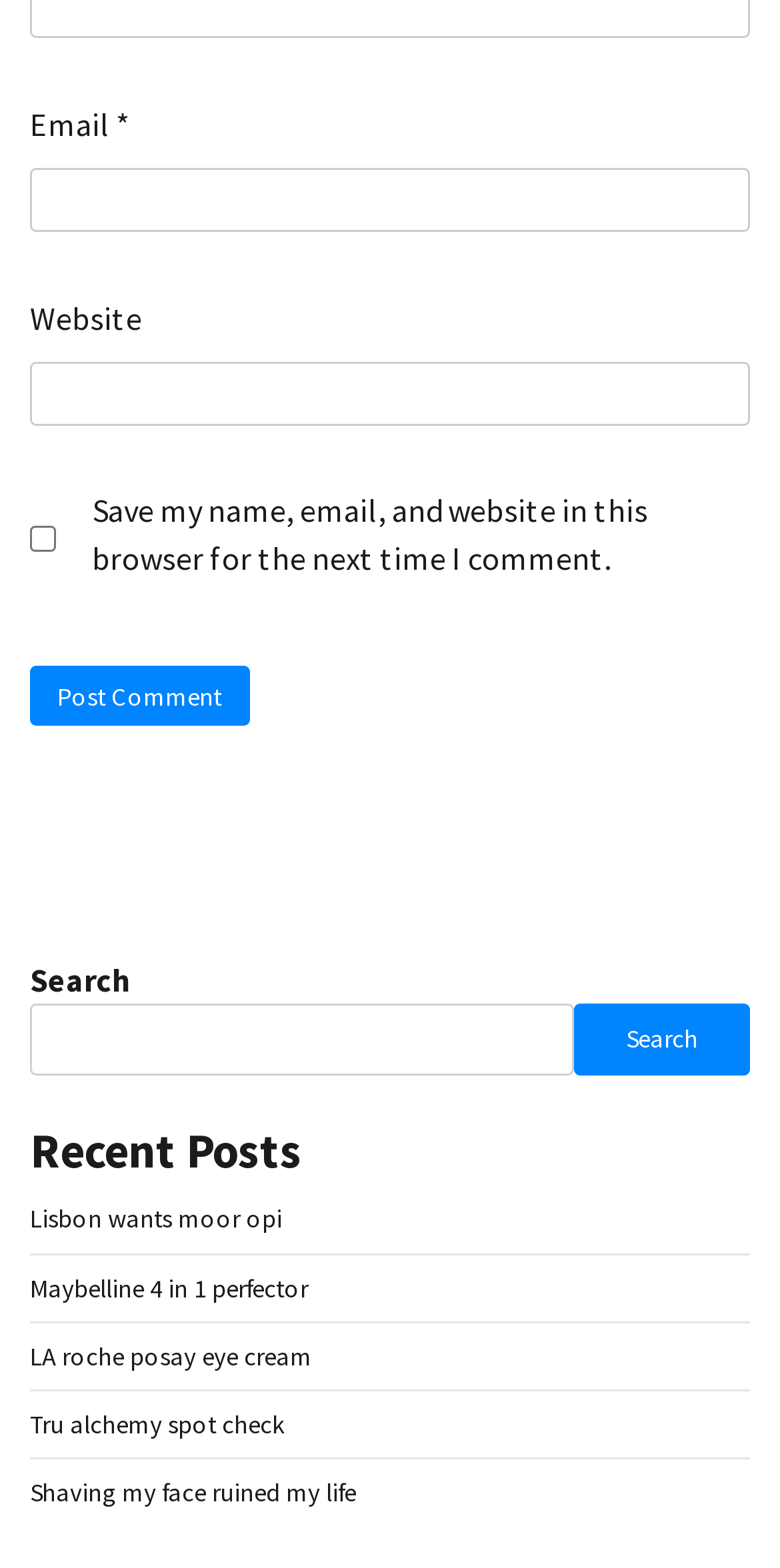Find the bounding box coordinates of the element to click in order to complete the given instruction: "Check the box to save comment information."

[0.038, 0.335, 0.072, 0.352]